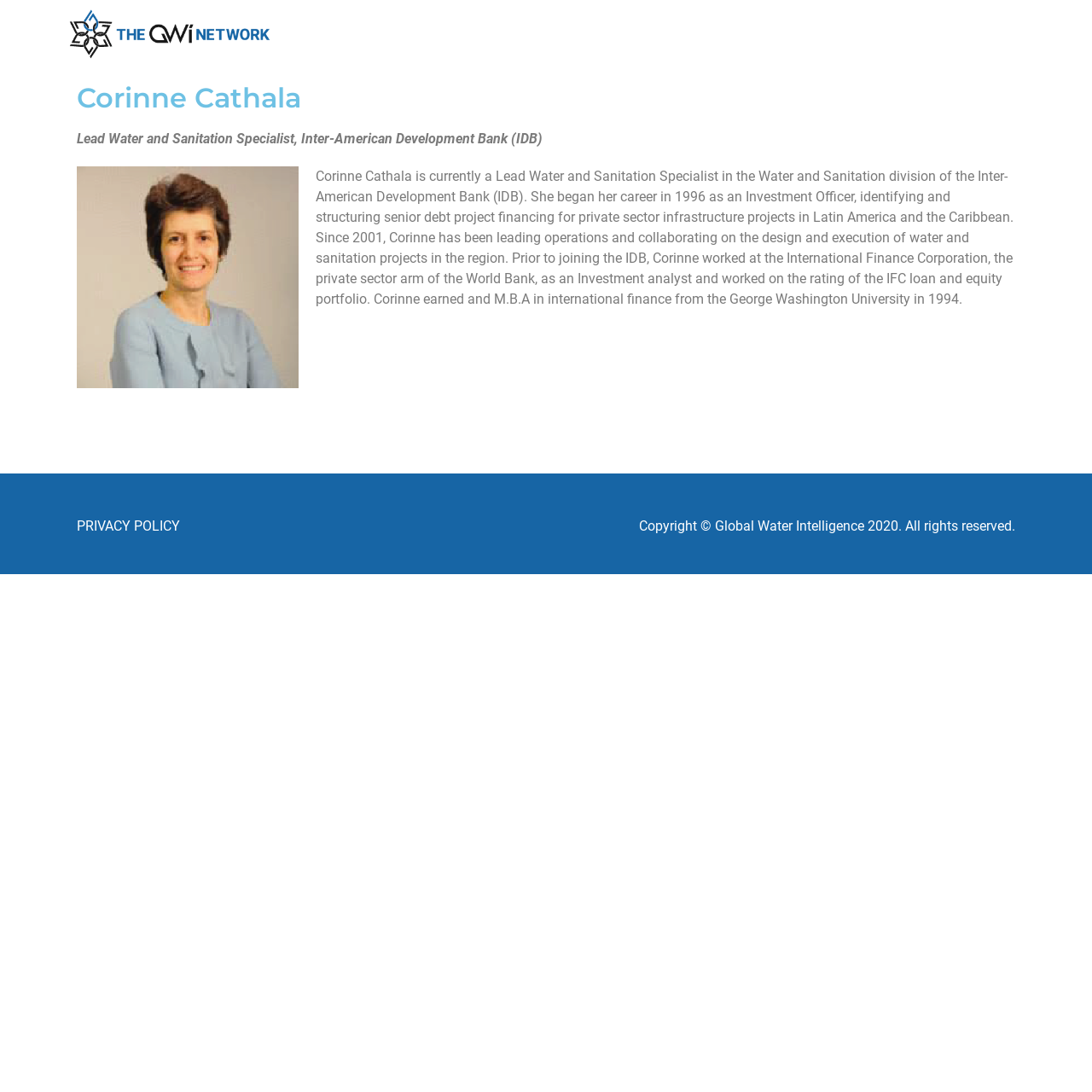Please determine the bounding box coordinates for the UI element described here. Use the format (top-left x, top-left y, bottom-right x, bottom-right y) with values bounded between 0 and 1: PRIVACY POLICY

[0.07, 0.474, 0.165, 0.489]